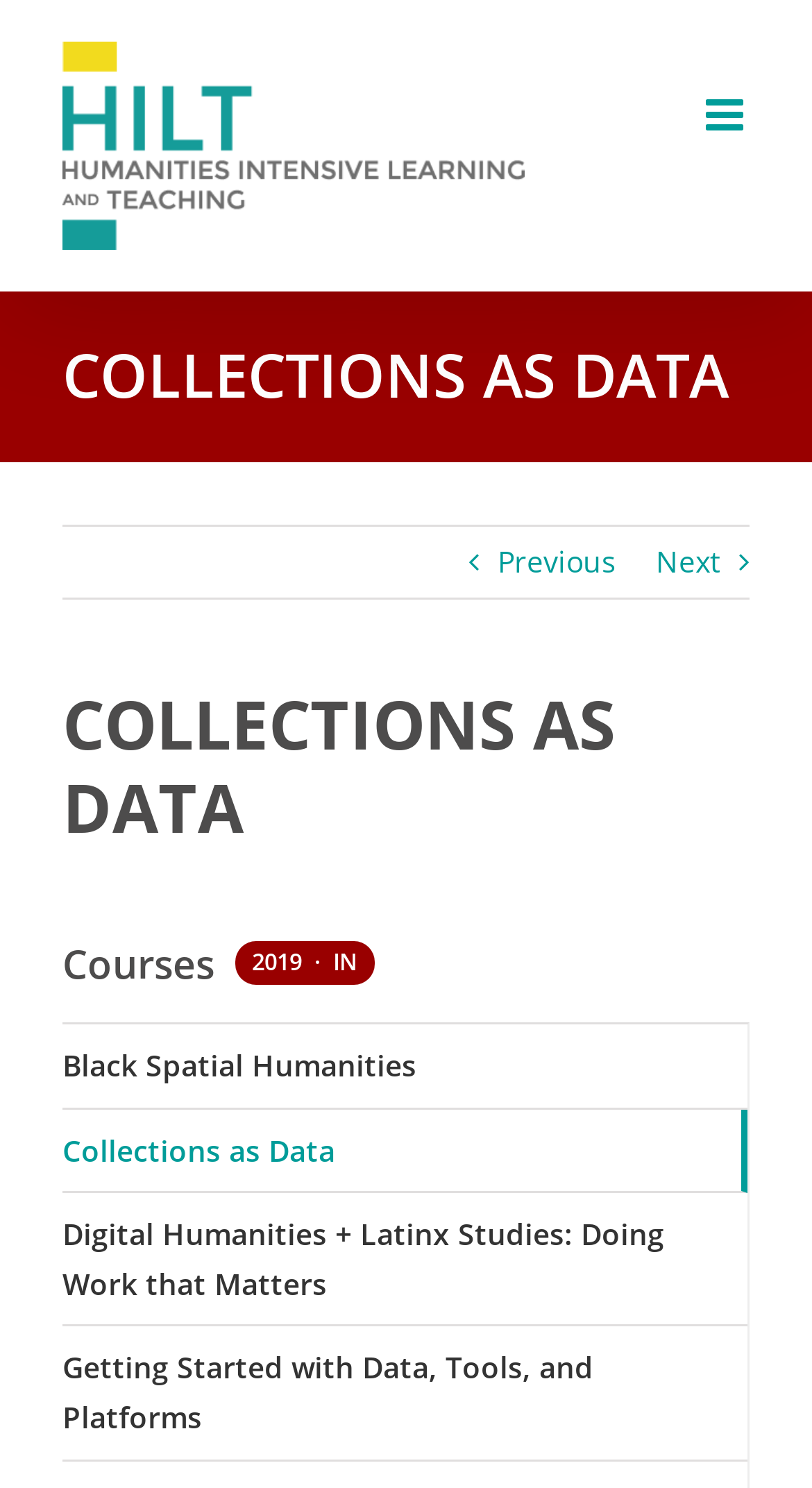Find the bounding box coordinates for the area you need to click to carry out the instruction: "View the Collections as Data course". The coordinates should be four float numbers between 0 and 1, indicated as [left, top, right, bottom].

[0.077, 0.745, 0.921, 0.802]